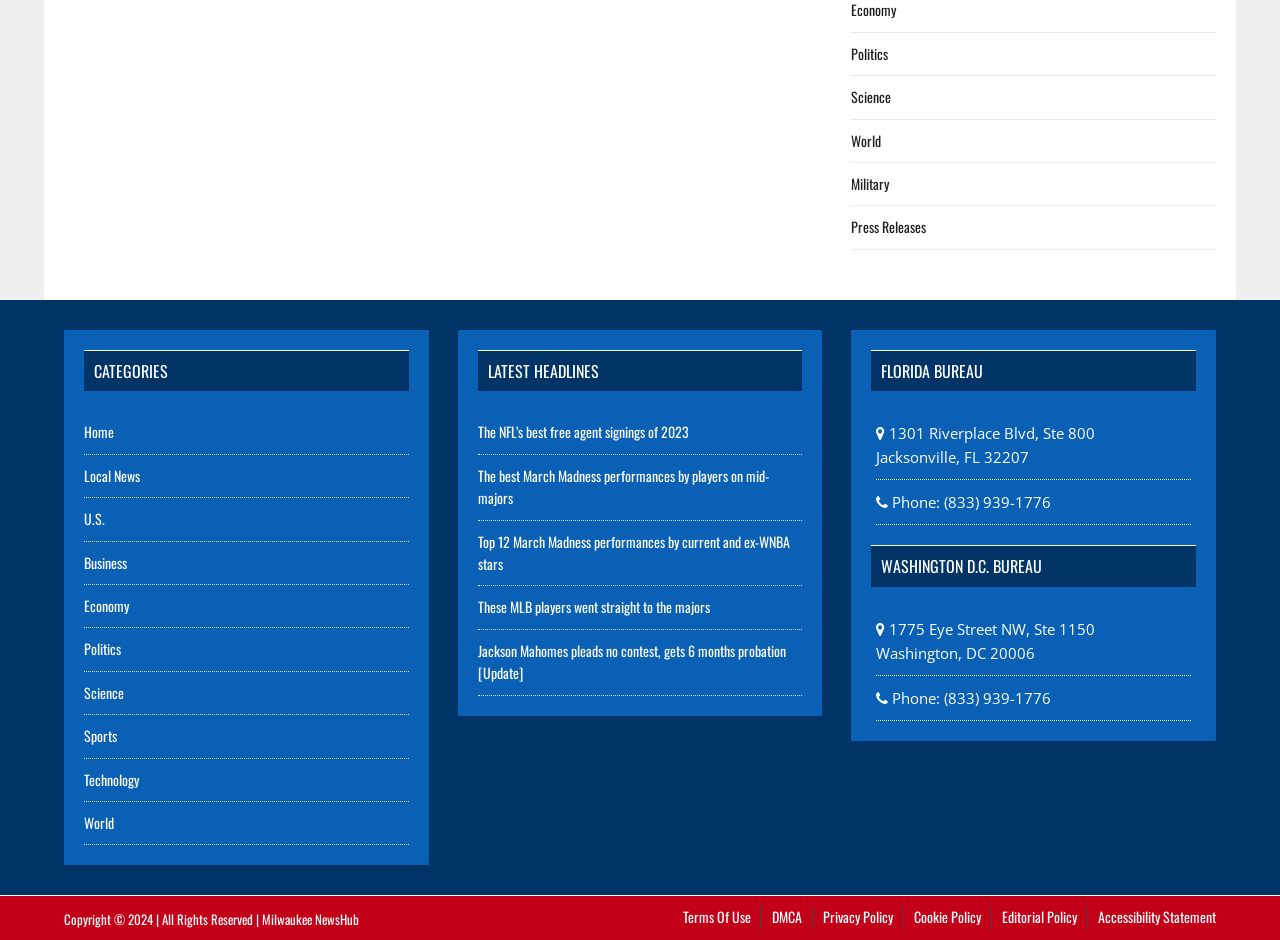Please determine the bounding box coordinates for the element that should be clicked to follow these instructions: "Click on the 'Politics' link".

[0.665, 0.045, 0.694, 0.068]